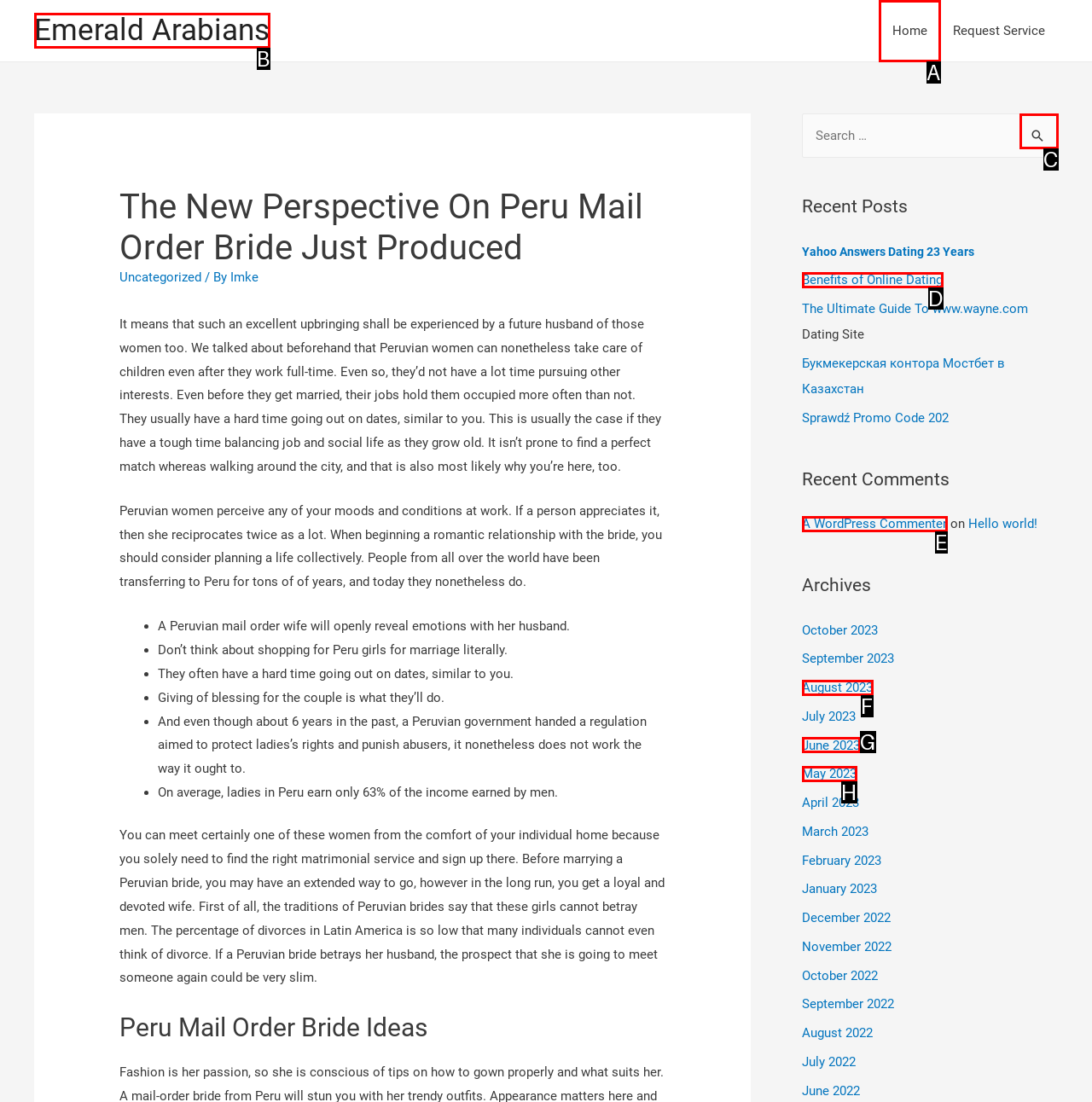Please identify the correct UI element to click for the task: Click on the 'Home' link Respond with the letter of the appropriate option.

A